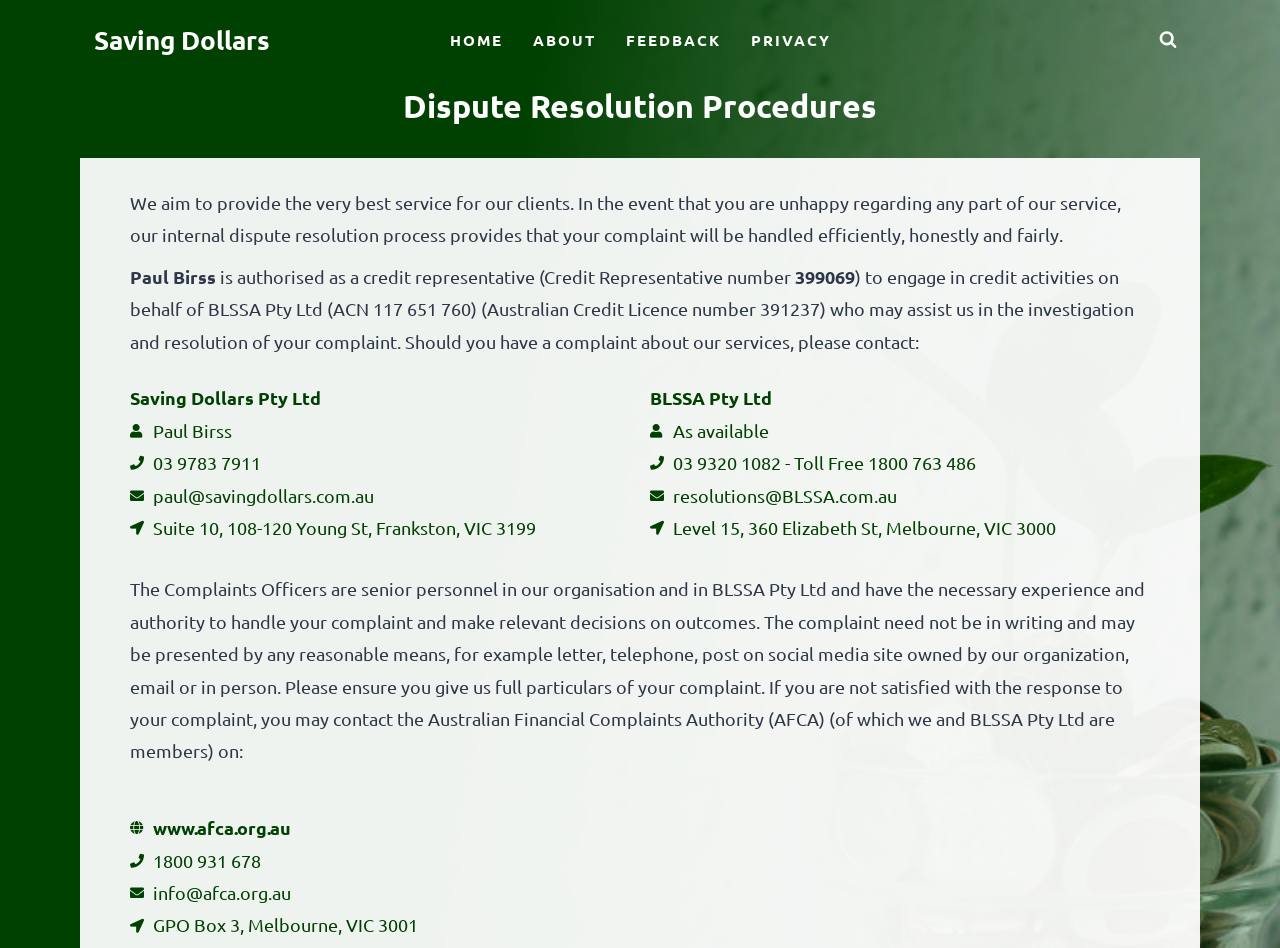Explain the features and main sections of the webpage comprehensively.

The webpage is about Dispute Resolution Procedures, specifically for Saving Dollars Pty Ltd. At the top left, there is a link to "Saving Dollars" and a primary navigation menu with links to "HOME", "ABOUT", "FEEDBACK", and "PRIVACY". On the top right, there is a button to "View Search Form".

Below the navigation menu, there is a heading "Dispute Resolution Procedures" followed by a paragraph of text explaining the internal dispute resolution process. The text is divided into several sections, each describing a different aspect of the process.

To the right of the heading, there is a section with the name "Paul Birss" and his credit representative number. Below this, there is a section with contact information for Saving Dollars Pty Ltd, including phone numbers, email addresses, and a physical address.

Further down, there is a section with information about BLSSA Pty Ltd, including their Australian Credit Licence number and contact information. There is also a section explaining how to make a complaint, including the option to contact the Australian Financial Complaints Authority (AFCA) if not satisfied with the response.

Throughout the page, there are several links to phone numbers, email addresses, and websites, including the AFCA website. The overall layout is organized, with clear headings and concise text, making it easy to navigate and understand the dispute resolution process.